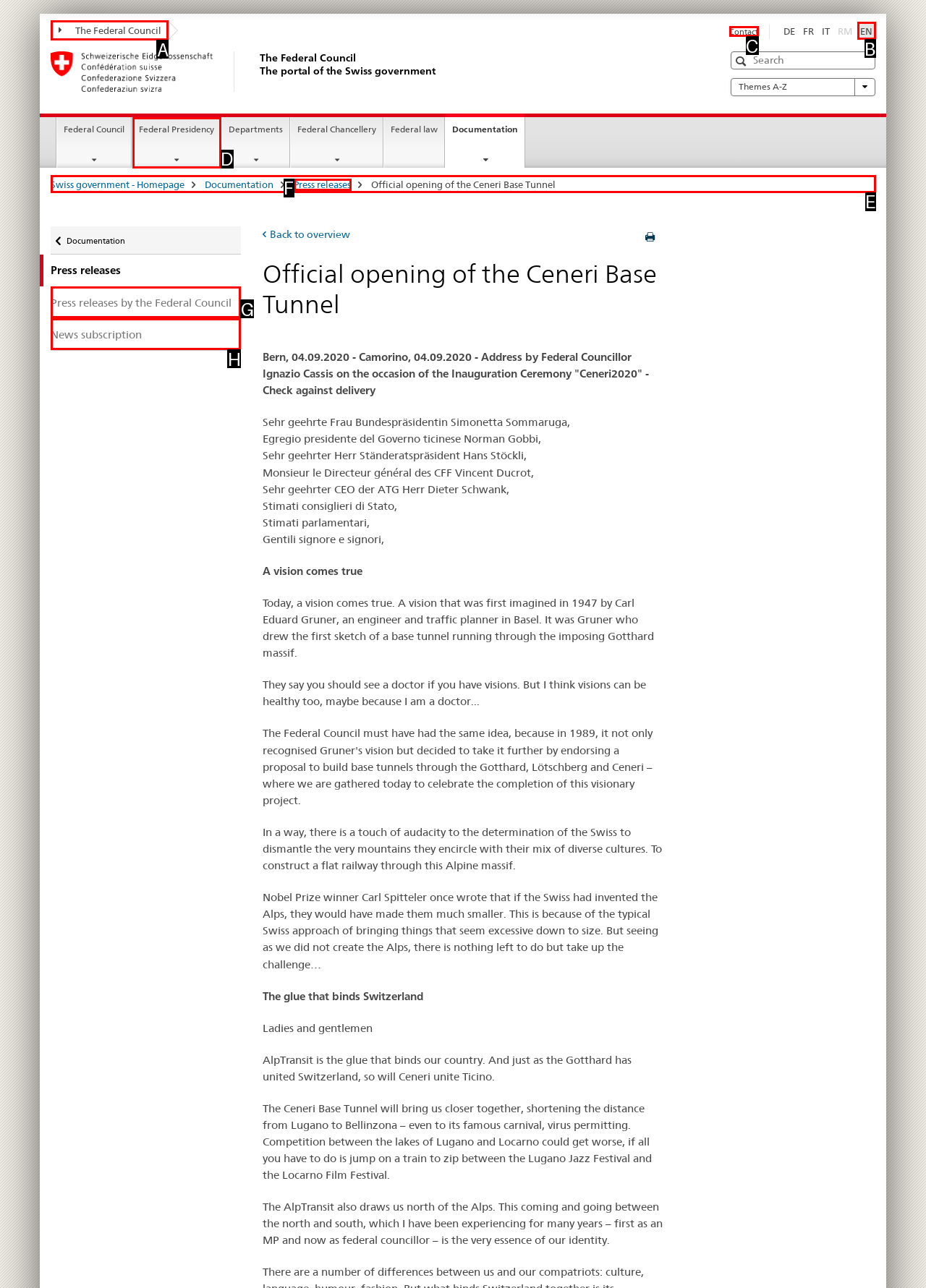Using the description: The Federal Council, find the HTML element that matches it. Answer with the letter of the chosen option.

A